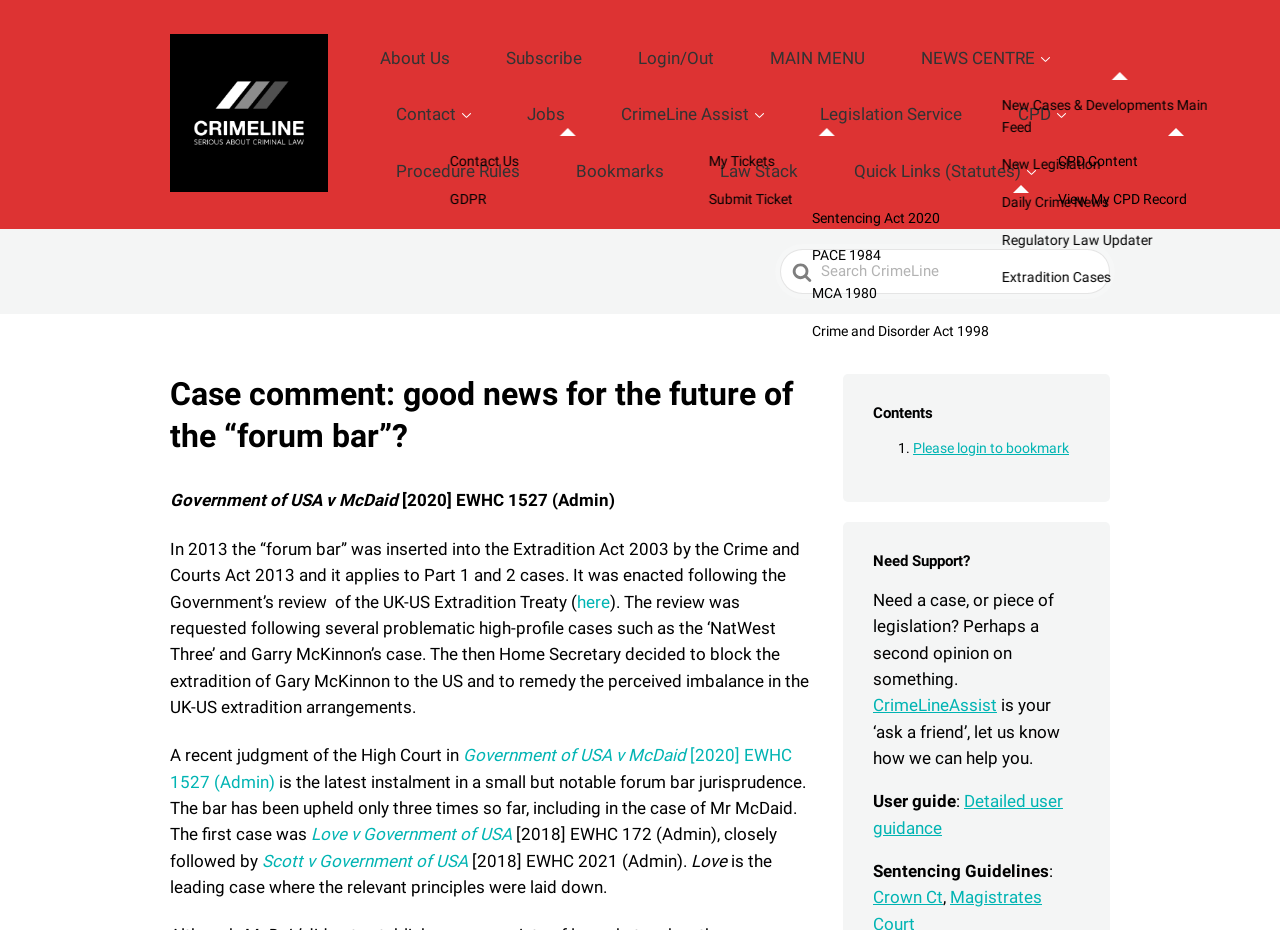Locate the bounding box of the UI element based on this description: "Business and Economy". Provide four float numbers between 0 and 1 as [left, top, right, bottom].

None